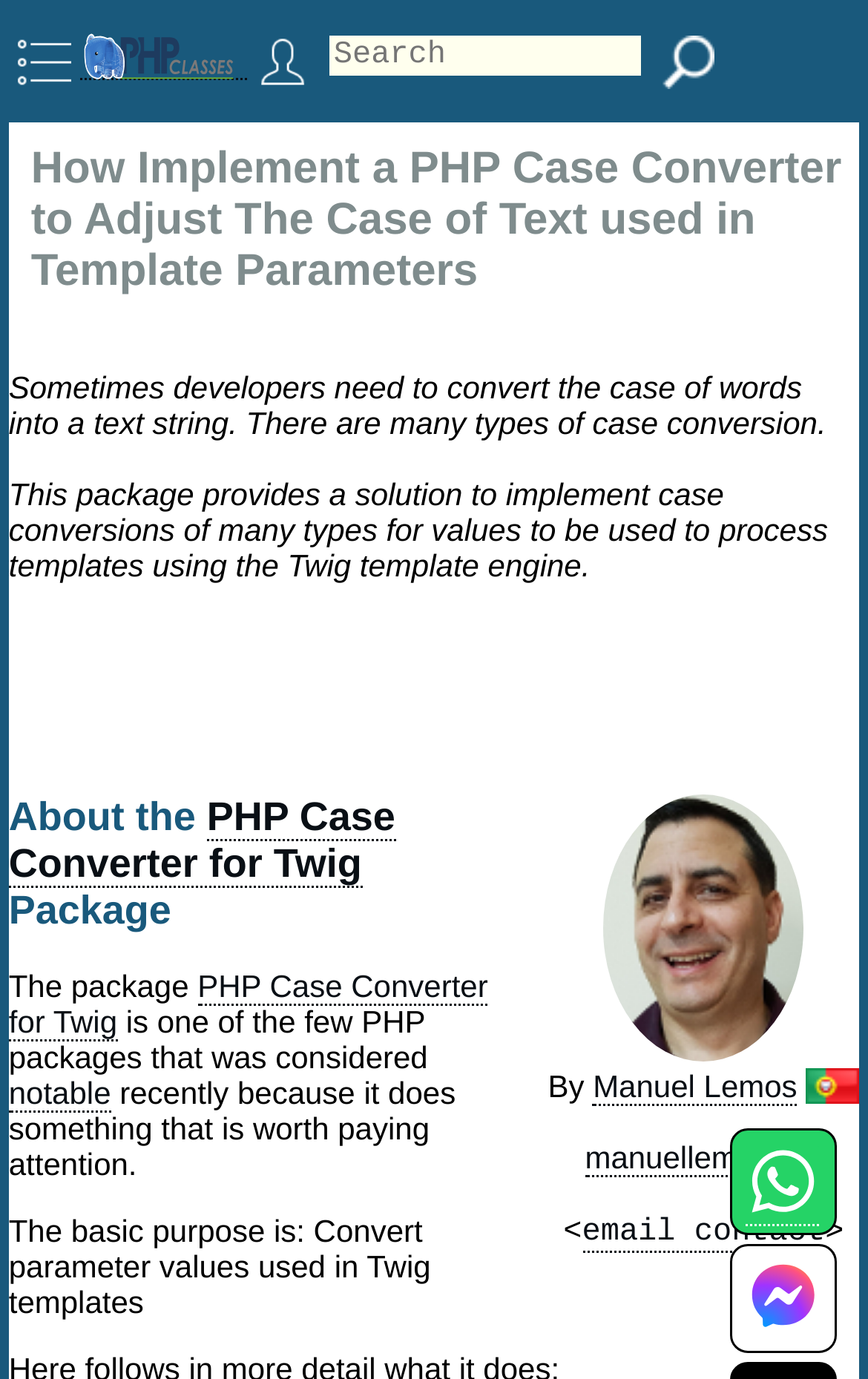Please identify the bounding box coordinates of the clickable area that will fulfill the following instruction: "view Sarah's profile". The coordinates should be in the format of four float numbers between 0 and 1, i.e., [left, top, right, bottom].

None